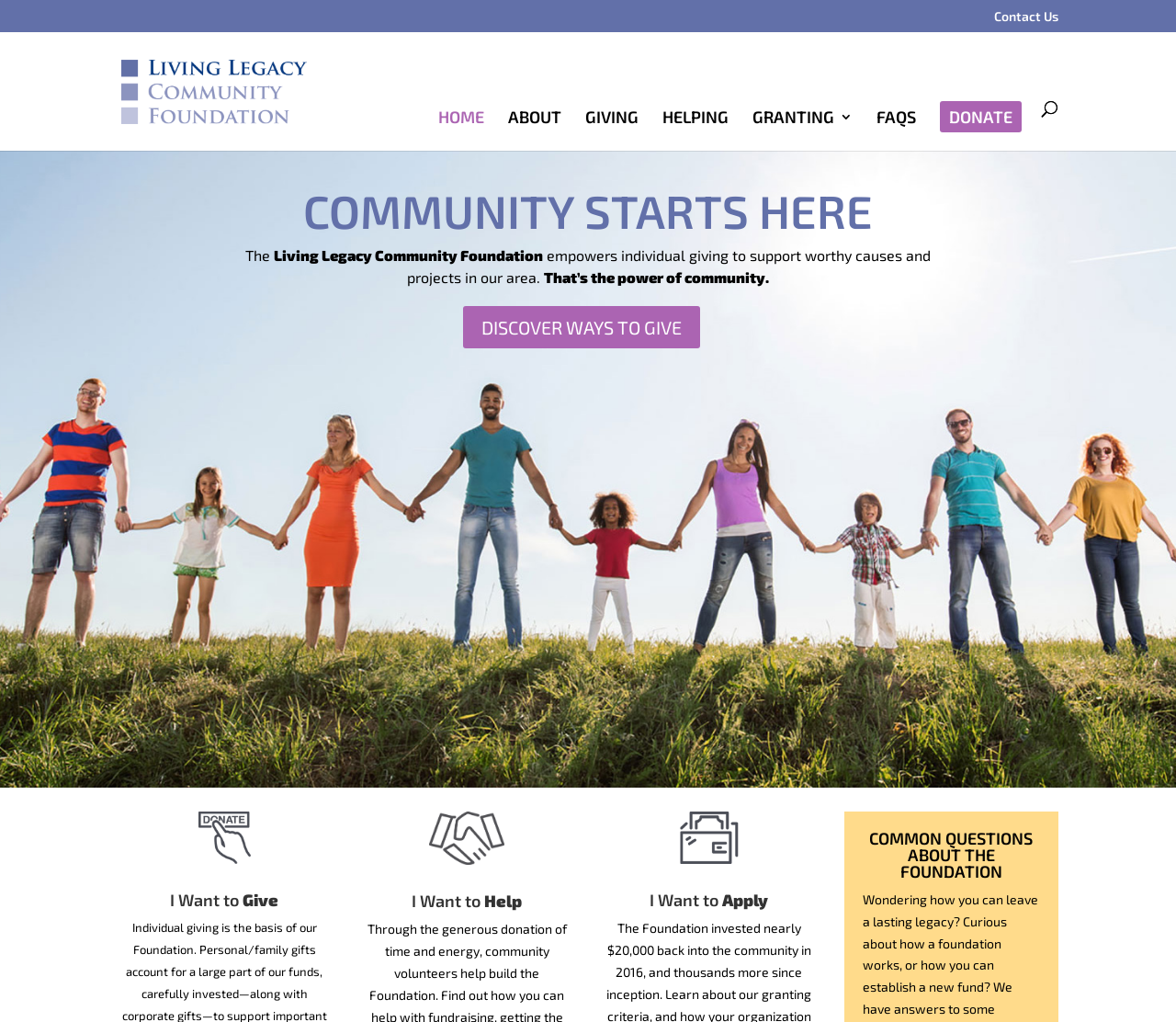Determine the bounding box coordinates for the area that should be clicked to carry out the following instruction: "Search for something".

[0.1, 0.031, 0.9, 0.032]